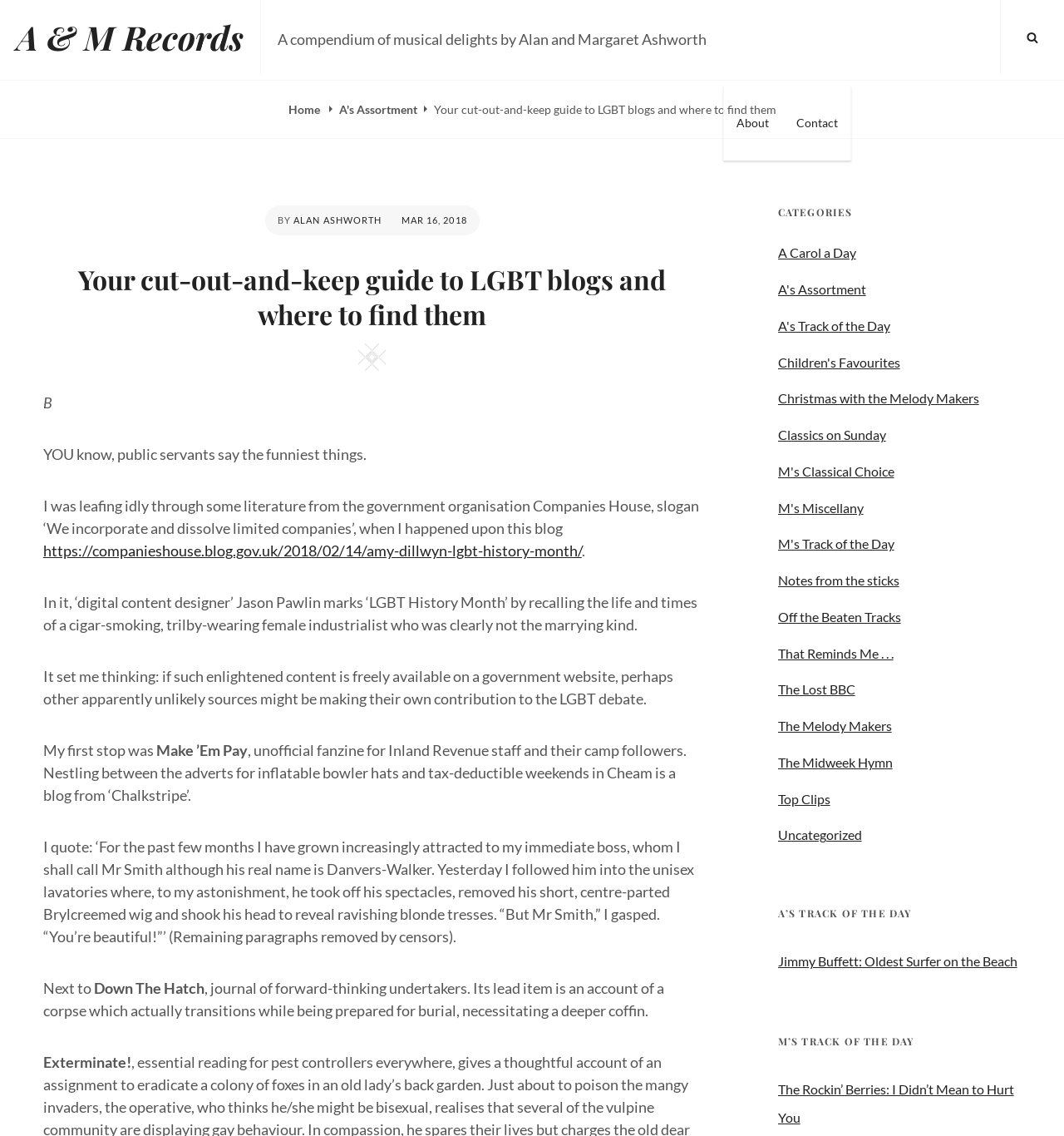Please provide the bounding box coordinates for the element that needs to be clicked to perform the following instruction: "Read the blog post by ALAN ASHWORTH". The coordinates should be given as four float numbers between 0 and 1, i.e., [left, top, right, bottom].

[0.276, 0.189, 0.359, 0.198]